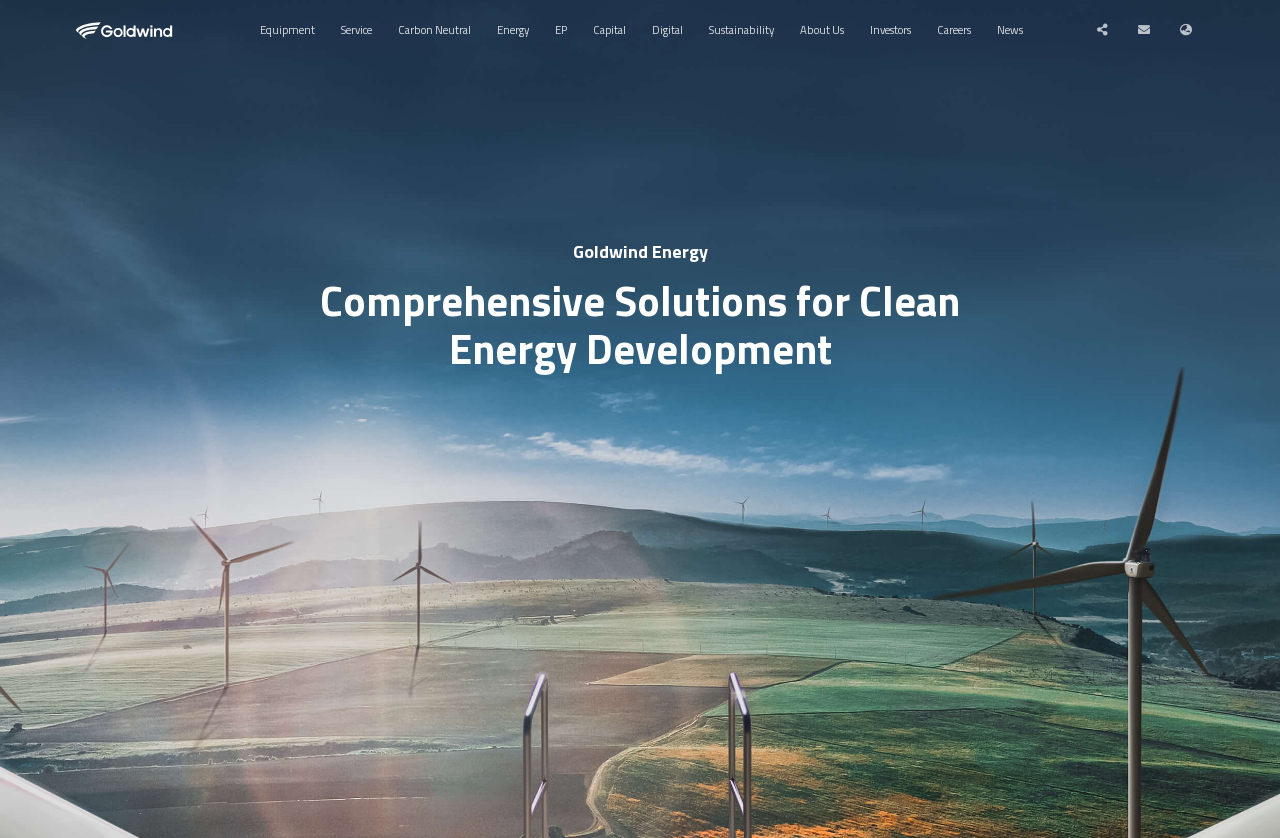Using the description: "Carbon Neutral", identify the bounding box of the corresponding UI element in the screenshot.

[0.311, 0.0, 0.368, 0.072]